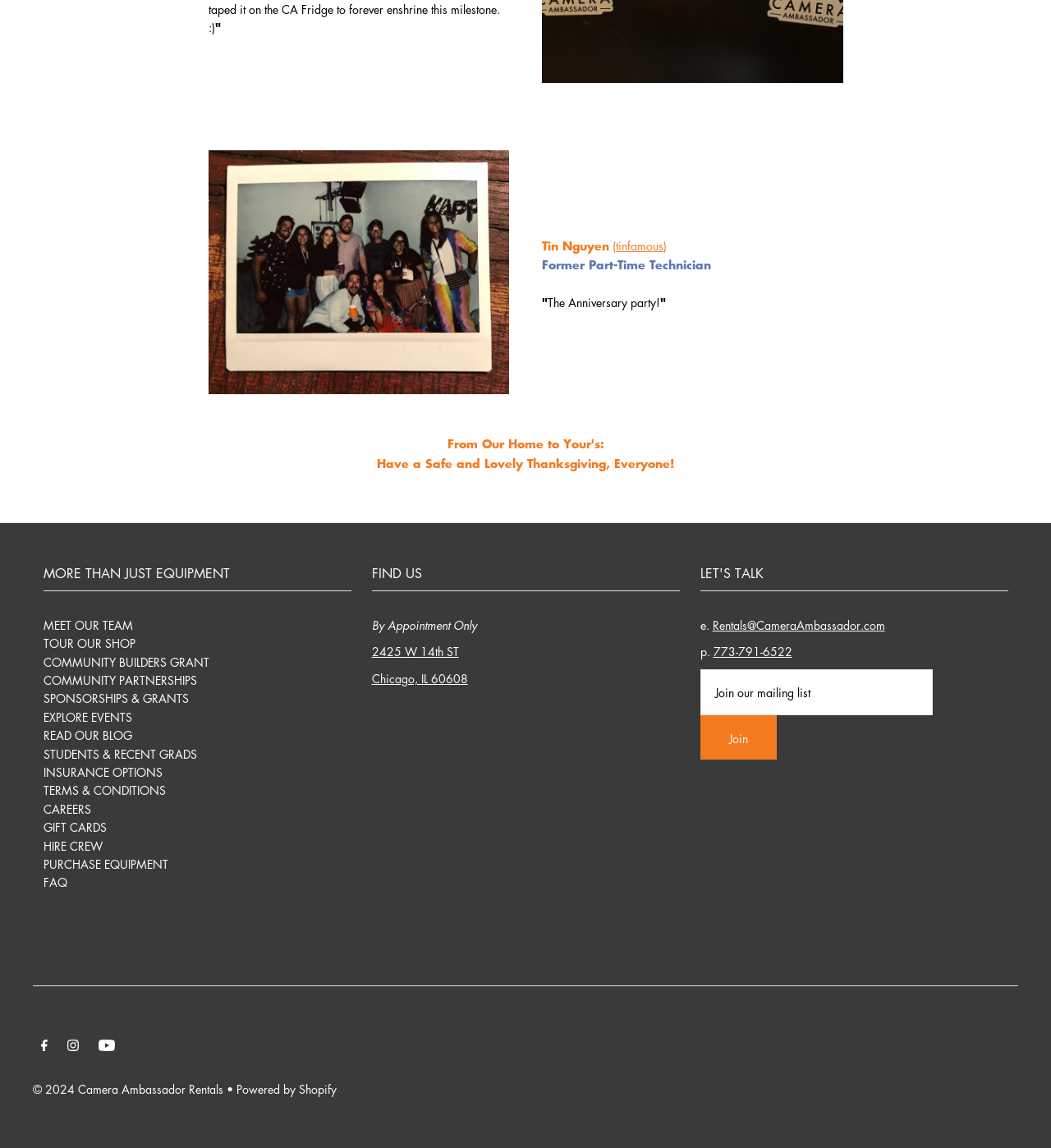Please identify the bounding box coordinates of the element's region that needs to be clicked to fulfill the following instruction: "Enter email to join the mailing list". The bounding box coordinates should consist of four float numbers between 0 and 1, i.e., [left, top, right, bottom].

[0.666, 0.583, 0.887, 0.623]